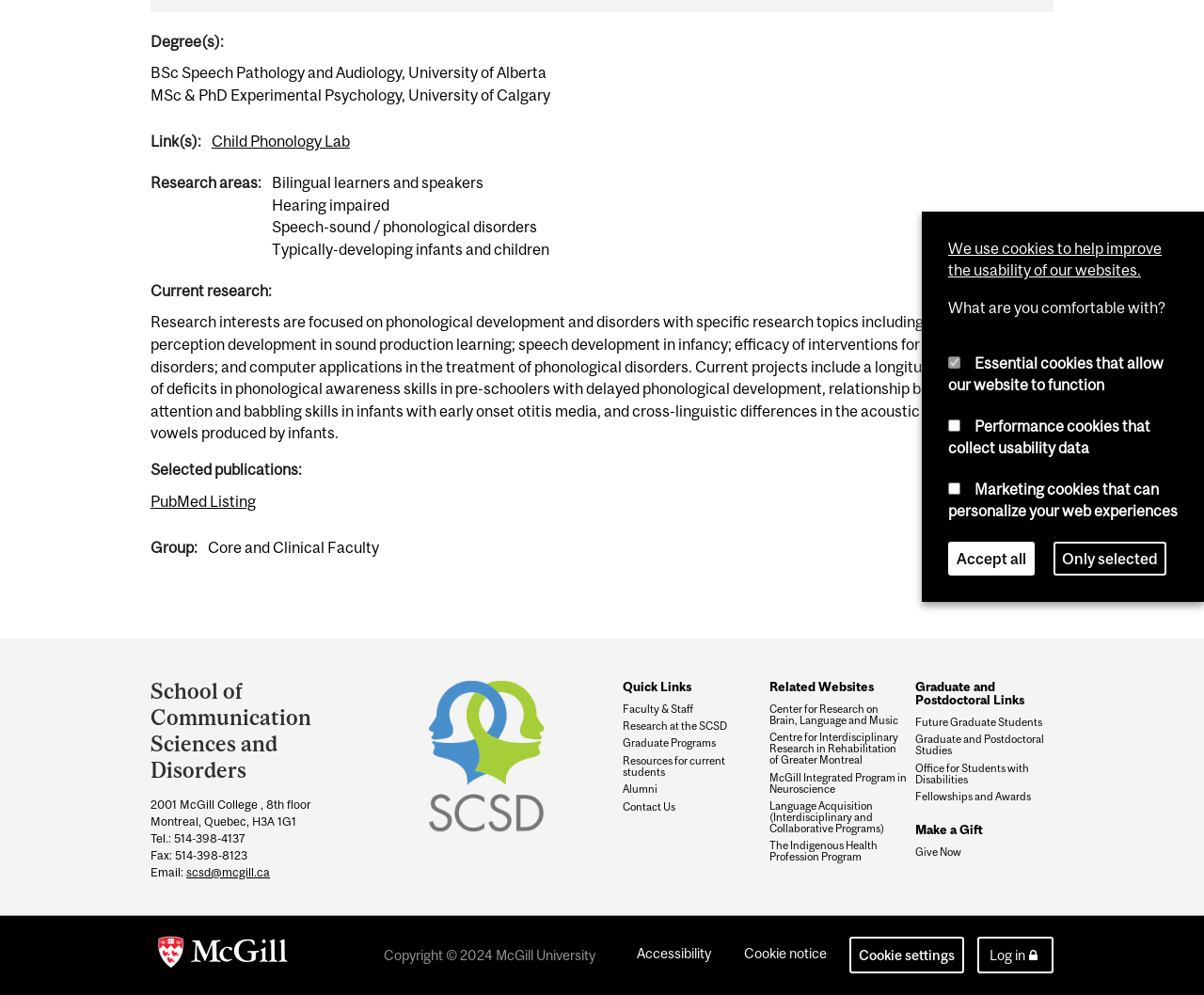Using the webpage screenshot, locate the HTML element that fits the following description and provide its bounding box: "Only selected".

[0.875, 0.544, 0.969, 0.578]